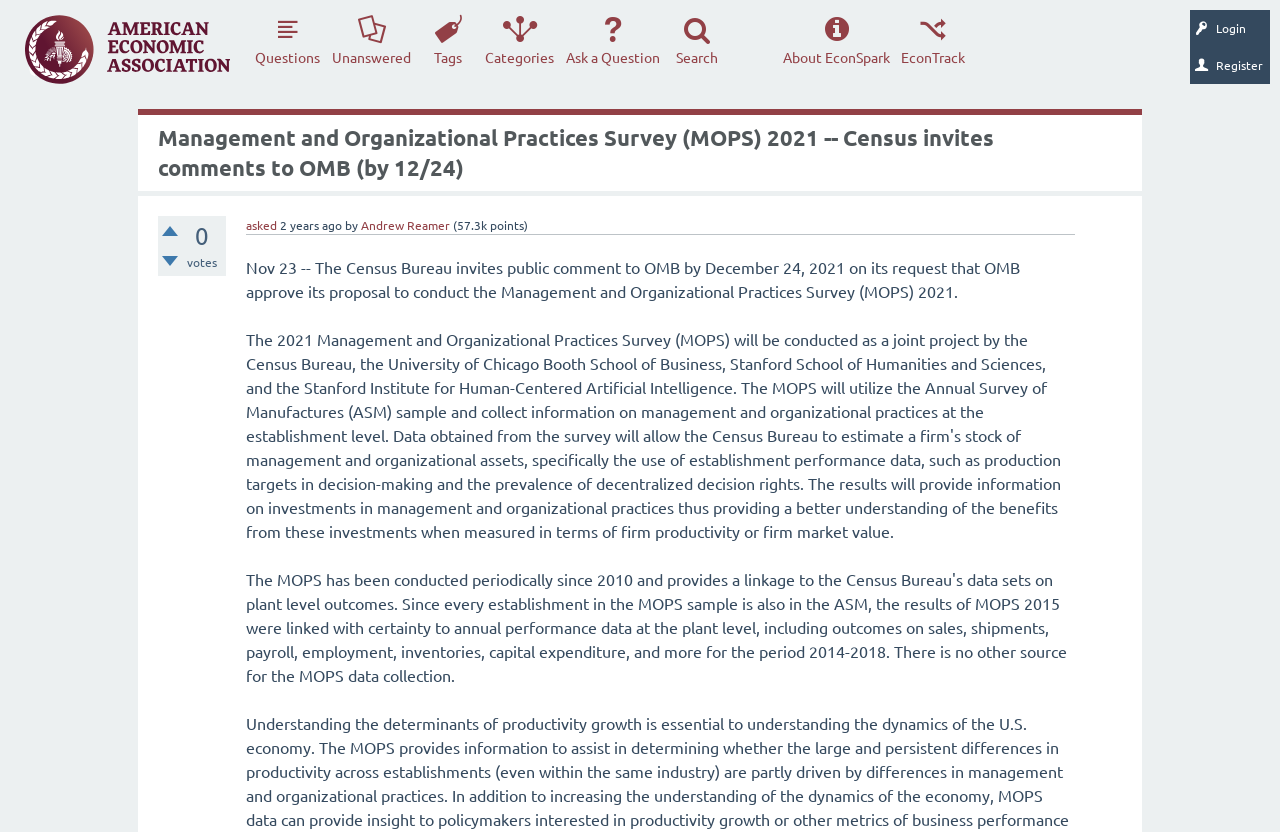Offer a meticulous caption that includes all visible features of the webpage.

The webpage is about the Management and Organizational Practices Survey (MOPS) 2021, with a focus on the Census Bureau's invitation for public comment. At the top right corner, there are two links for "Login" and "Register". On the top left, there is a link to "Economics Forum" accompanied by an image. Below this, there are several links to various sections, including "Questions", "Unanswered", "Tags", "Categories", "Ask a Question", "Search", "EconTrack", and "About EconSpark".

The main content of the page is a heading that repeats the title of the survey, with a link to the same title below it. There are two buttons, "+" and "-", located to the right of the heading. Below this, there is a section with information about the post, including the number of "votes", the time it was asked, and the author's name, Andrew Reamer, along with their points.

The main text of the page is a description of the Census Bureau's request for public comment on its proposal to conduct the MOPS 2021 survey. The text is located below the post information section and spans most of the width of the page.